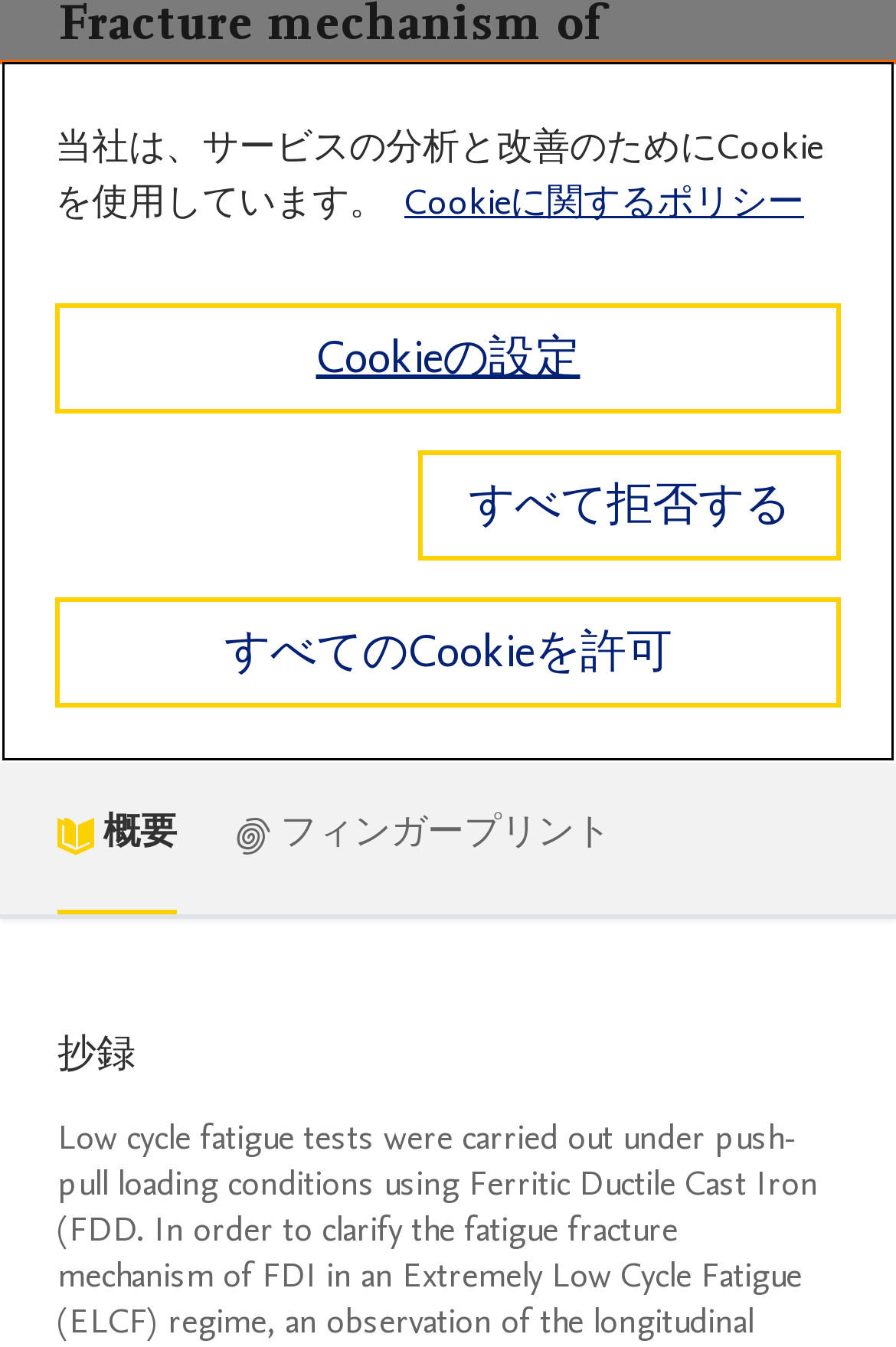Locate the bounding box of the user interface element based on this description: "3".

[0.474, 0.401, 0.526, 0.461]